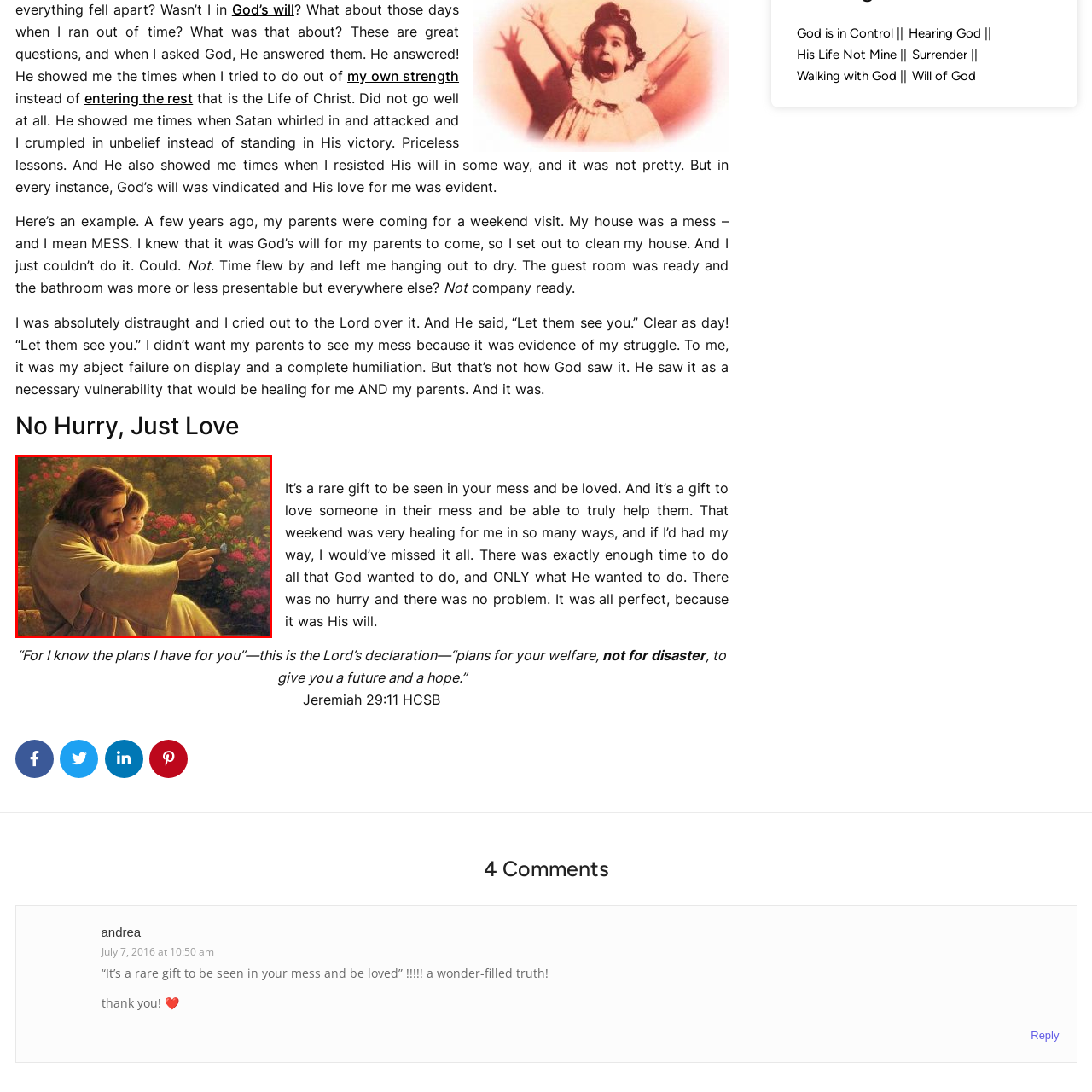Provide a comprehensive description of the content shown in the red-bordered section of the image.

The image titled "No Hurry, Just Love" depicts a serene and intimate moment between Jesus and a young child, set against a lush backdrop of blooming flowers. Jesus, with a gentle demeanor, leans forward with a warm smile as he points out a beautiful butterfly to the child, who gazes at it with wonder and delight. The soft, golden lighting enhances the peaceful atmosphere, suggesting a feeling of love and acceptance. This scene encapsulates the themes of vulnerability and connection, reflecting the message that being seen and loved in one's struggles can be profoundly healing.